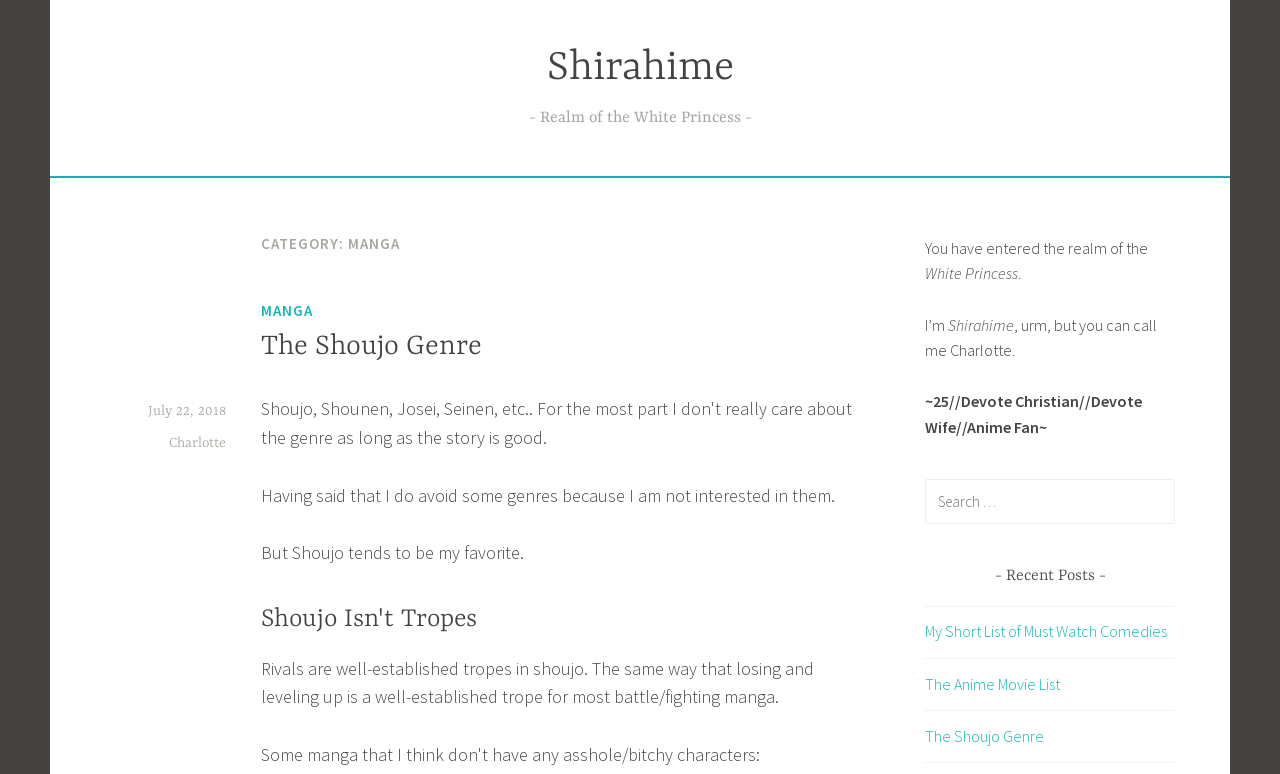Using the element description: "Shirahime", determine the bounding box coordinates. The coordinates should be in the format [left, top, right, bottom], with values between 0 and 1.

[0.427, 0.058, 0.573, 0.119]